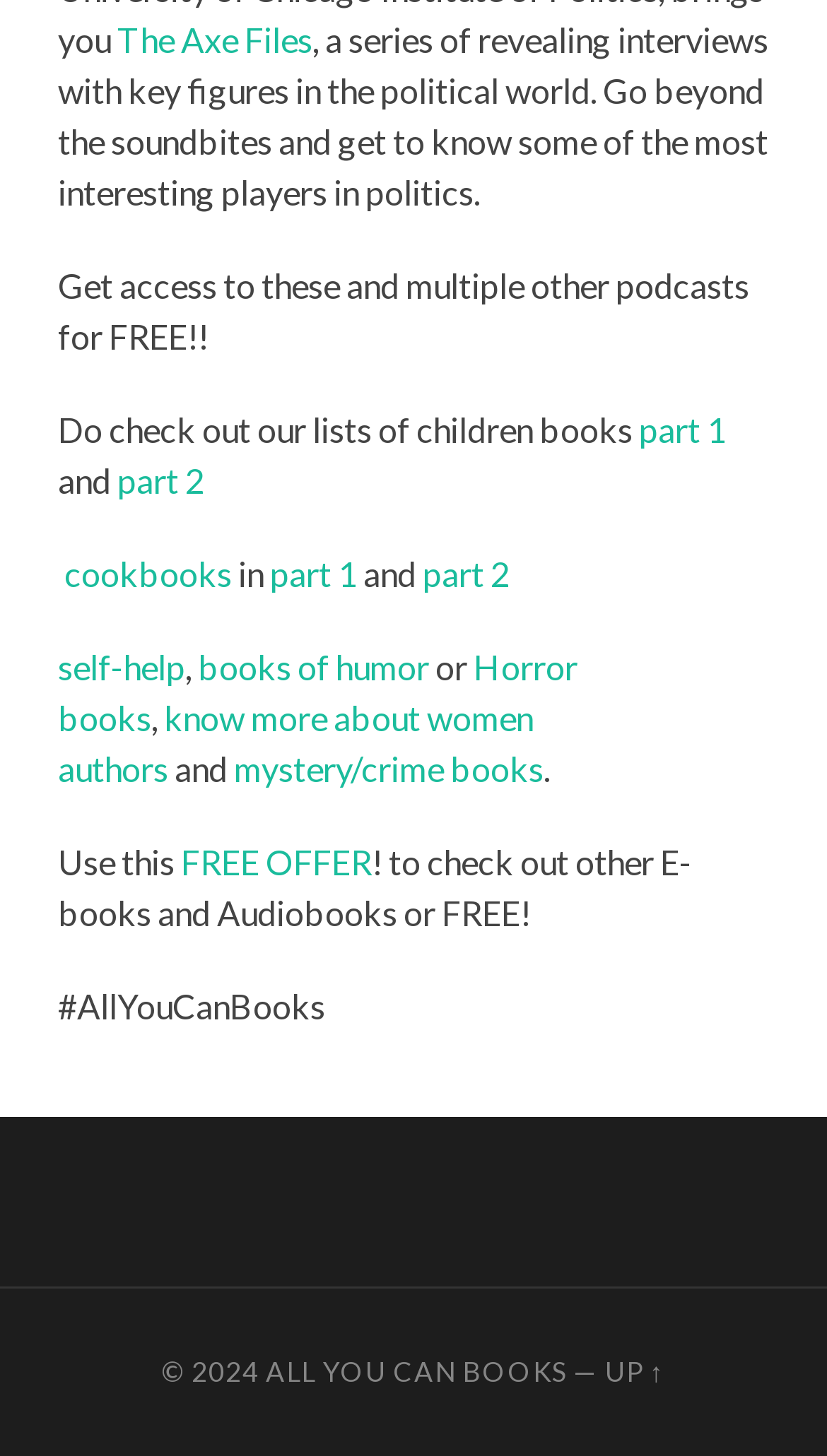Please indicate the bounding box coordinates for the clickable area to complete the following task: "Click on 'The Axe Files'". The coordinates should be specified as four float numbers between 0 and 1, i.e., [left, top, right, bottom].

[0.142, 0.013, 0.378, 0.041]